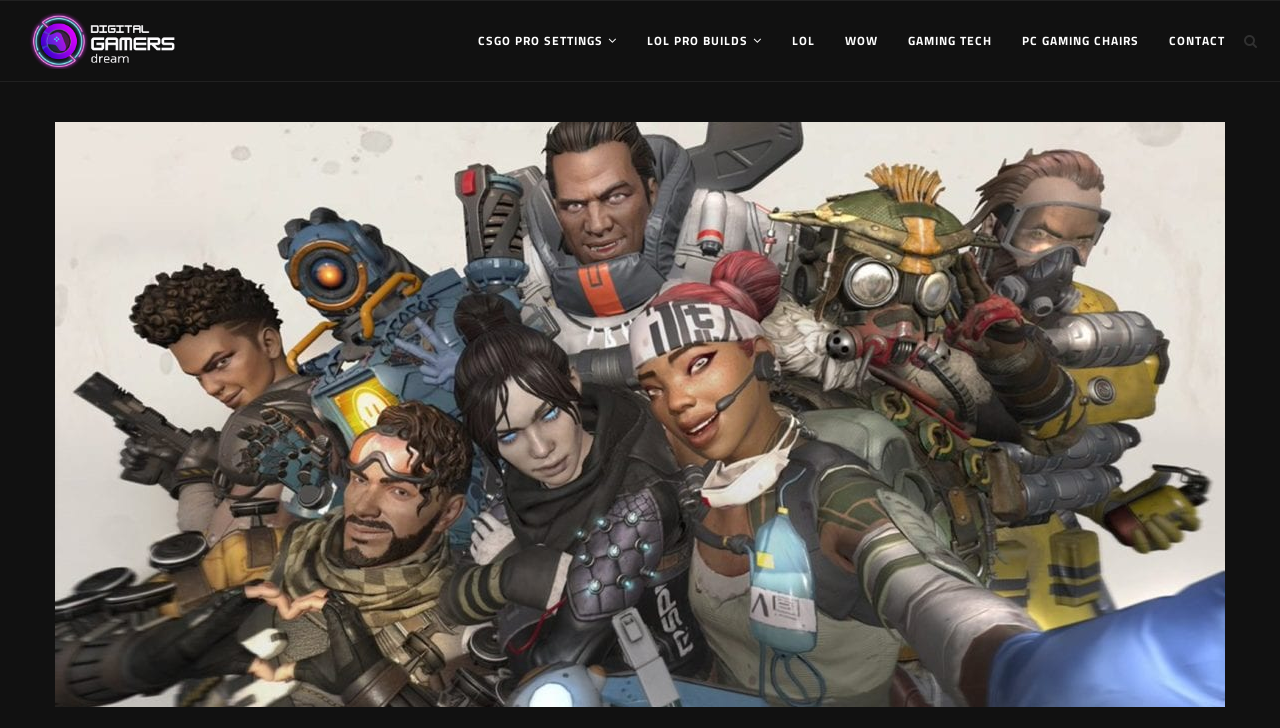Locate and extract the headline of this webpage.

Apex Legends: Getting to Know Your Legends